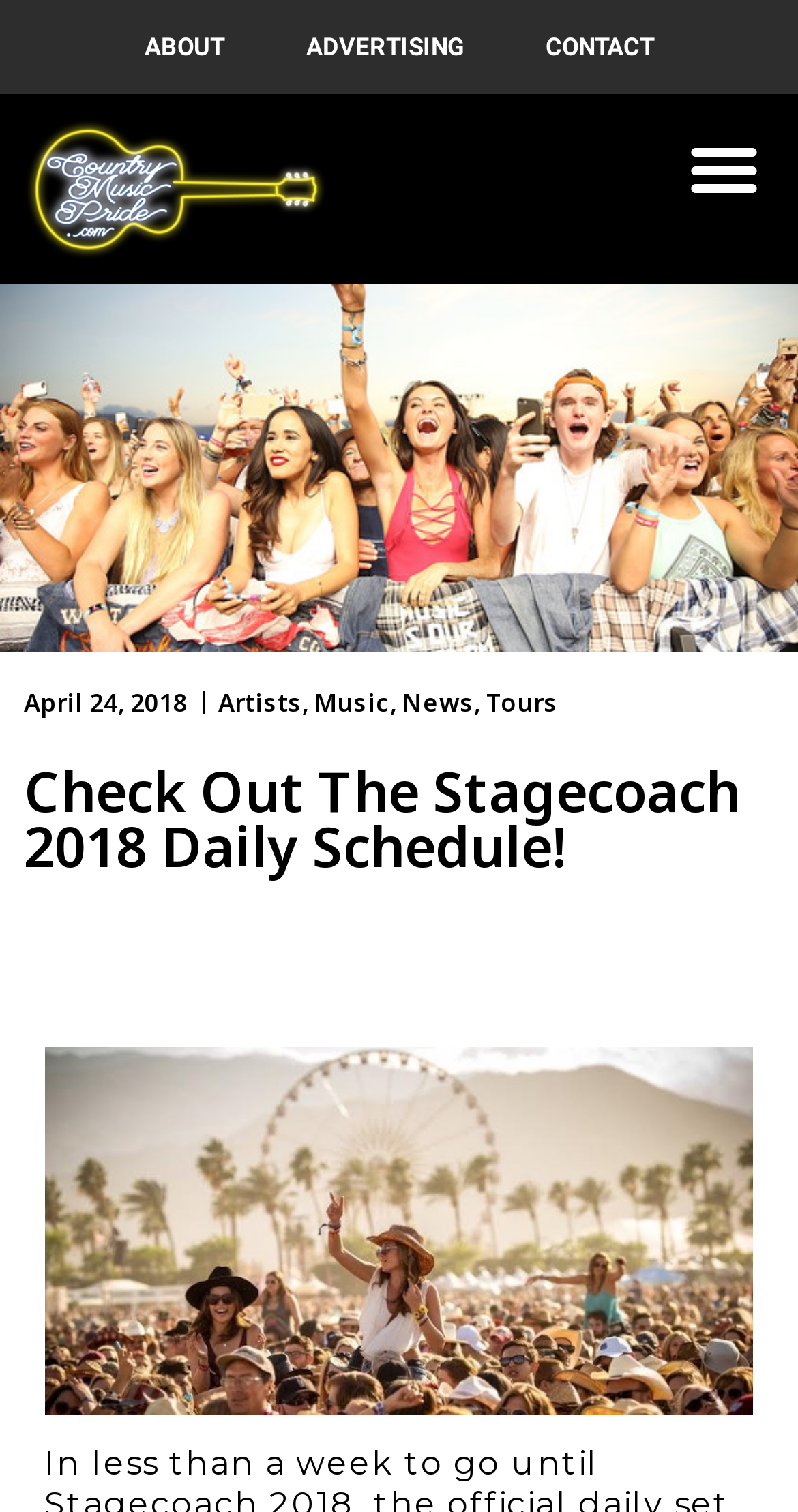Determine the bounding box coordinates for the area you should click to complete the following instruction: "Read the latest News".

[0.504, 0.452, 0.594, 0.475]